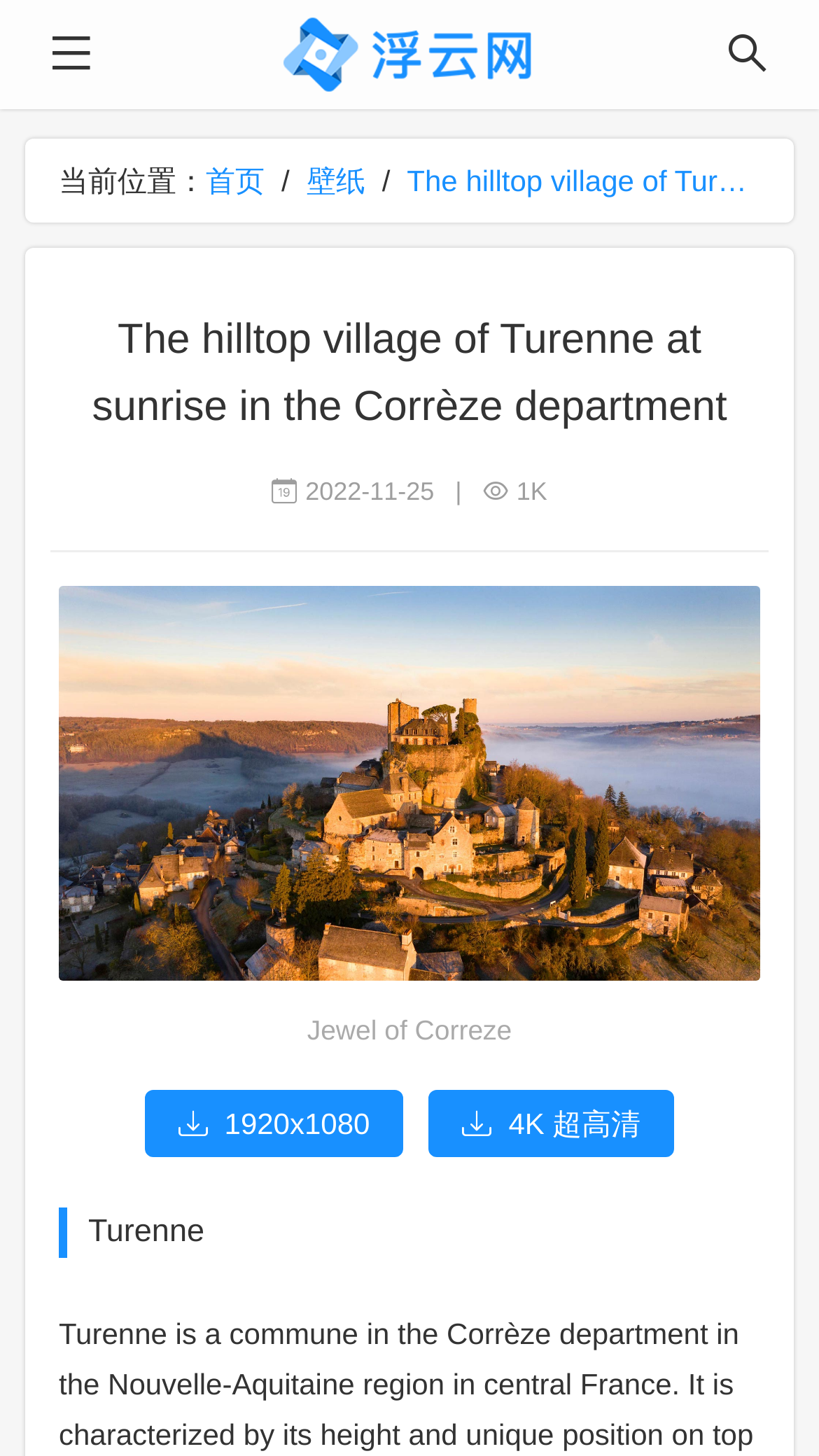Give the bounding box coordinates for this UI element: "4K 超高清". The coordinates should be four float numbers between 0 and 1, arranged as [left, top, right, bottom].

[0.523, 0.748, 0.823, 0.795]